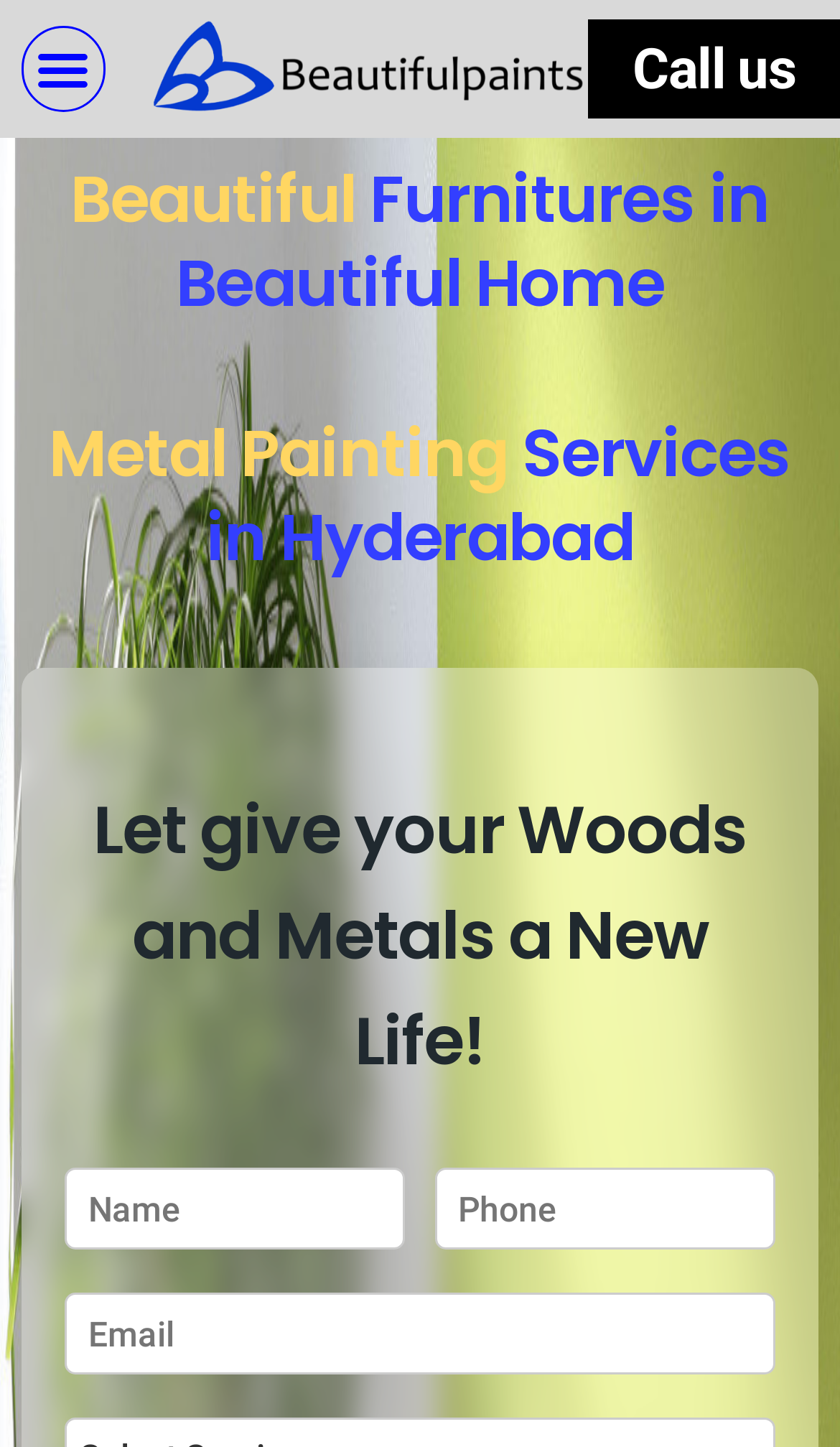Describe all the key features and sections of the webpage thoroughly.

The webpage is about professional wood and metal painting services in Hyderabad. At the top left corner, there is a button labeled "Menu Toggle". Next to it, there is a link to the website "Beautifulpaints.in" accompanied by an image with the same name. 

On the top right corner, there is a heading "Call us" with a link below it. 

Below the top section, there are three headings arranged vertically. The first heading reads "Beautiful Furnitures in Beautiful Home", followed by "Metal Painting Services in Hyderabad", and then "Let give your Woods and Metals a New Life!". 

In the lower section of the page, there are three textboxes arranged horizontally, with the first one located at the left, the second one in the middle, and the third one at the right. All three textboxes are required to be filled.